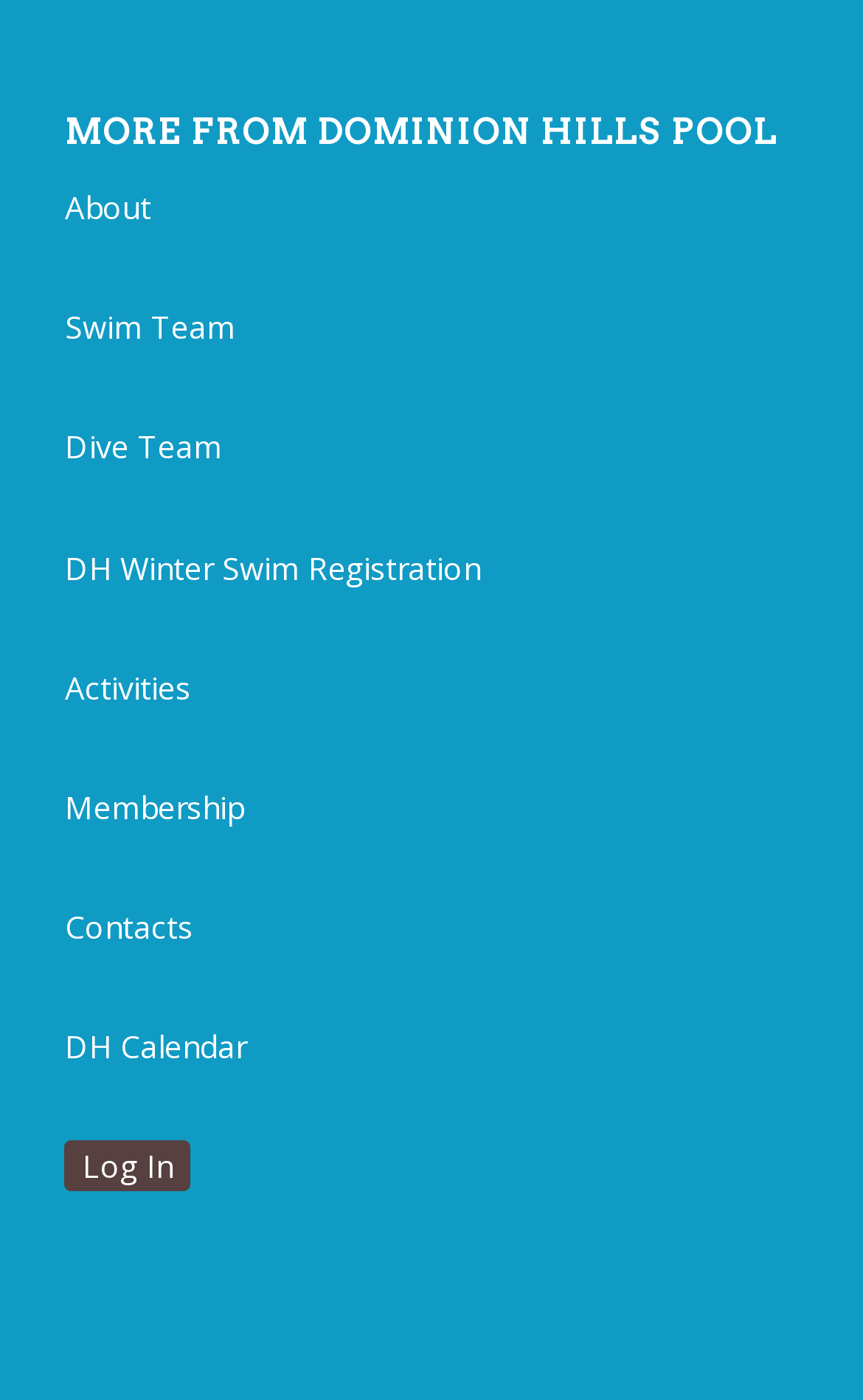Identify the bounding box coordinates of the clickable section necessary to follow the following instruction: "check membership information". The coordinates should be presented as four float numbers from 0 to 1, i.e., [left, top, right, bottom].

[0.075, 0.55, 0.925, 0.604]